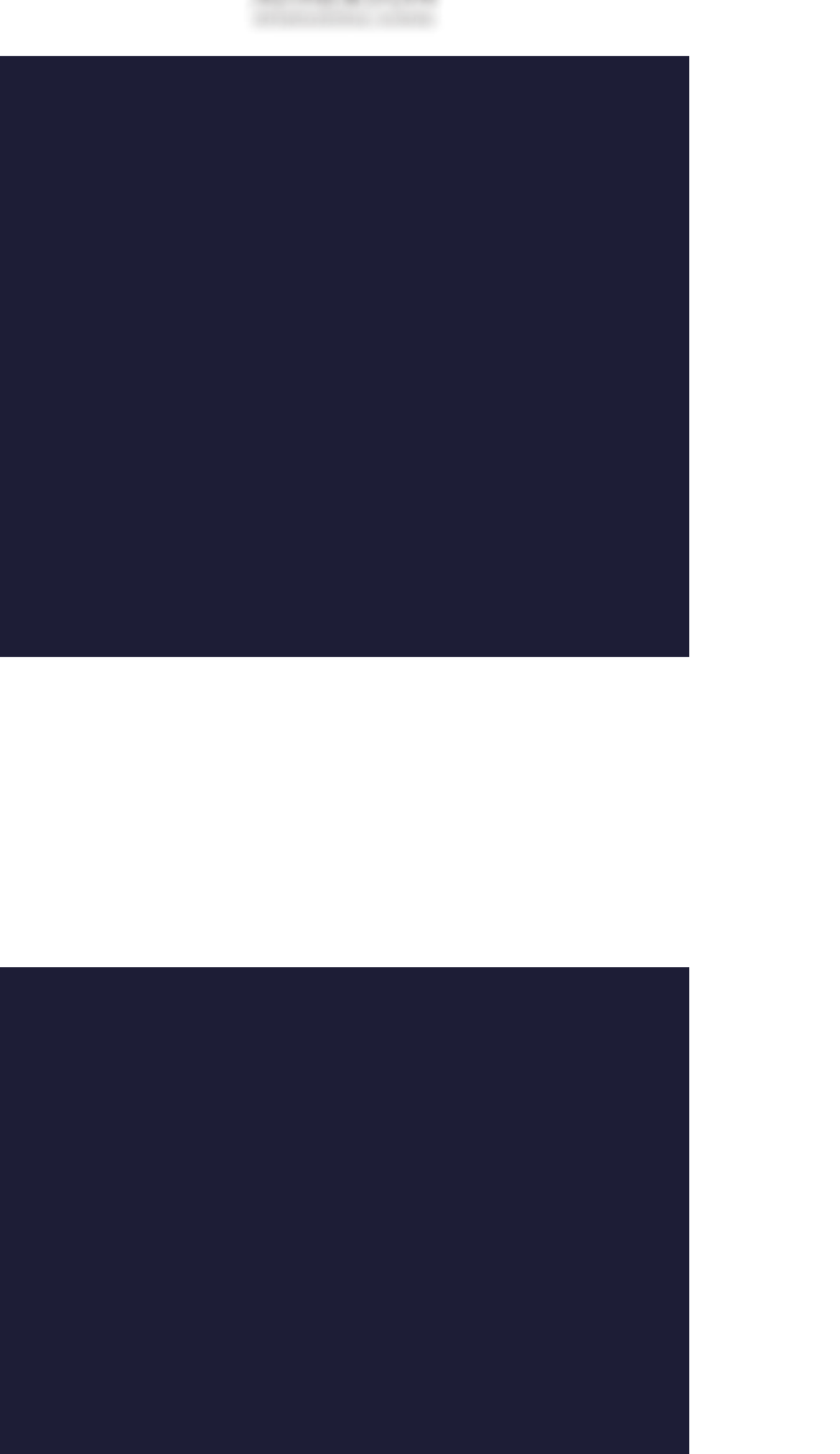Provide a one-word or short-phrase response to the question:
How many social media links are there?

2